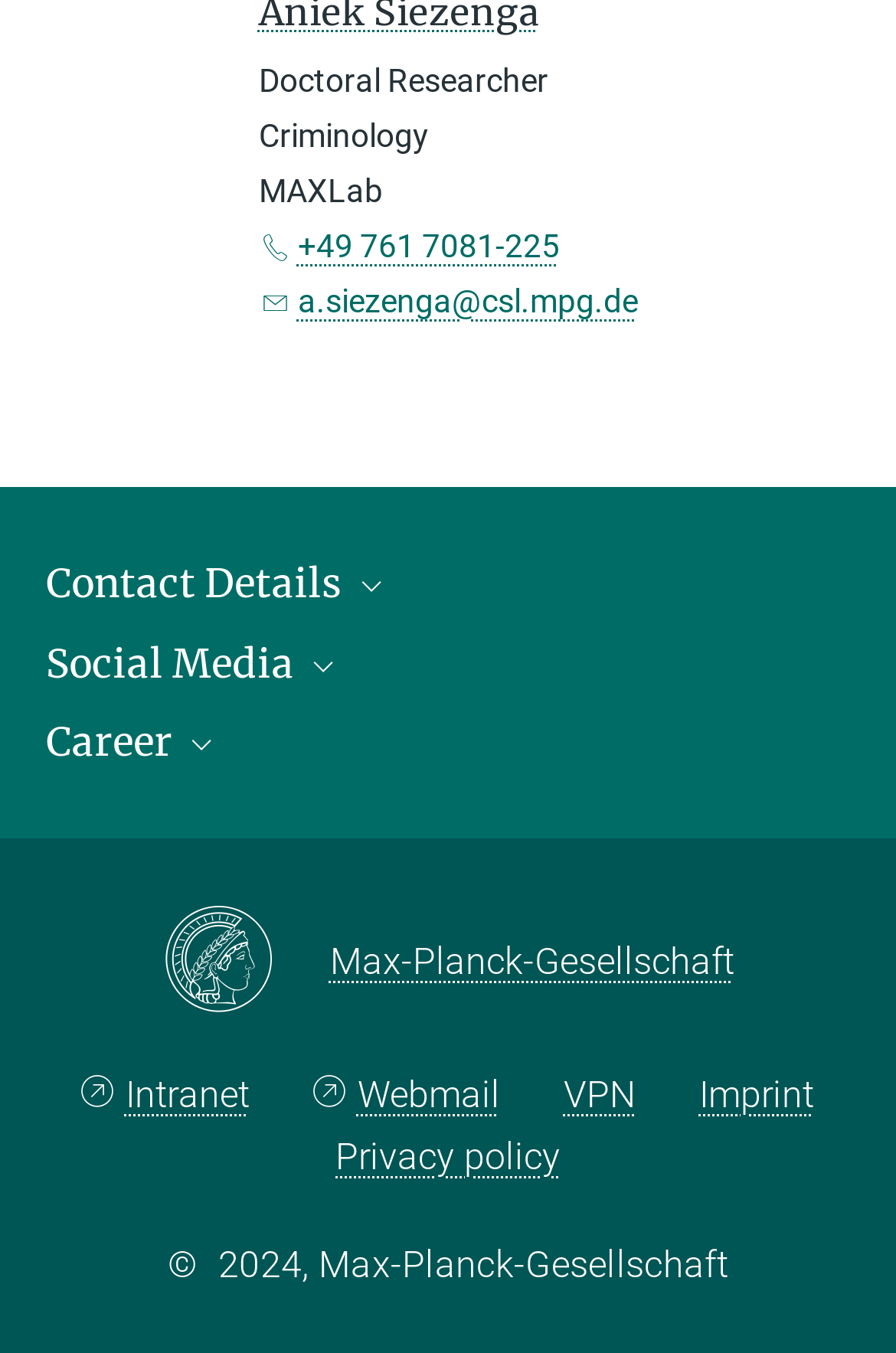Respond to the question below with a concise word or phrase:
How many links are available under 'Contact Details'?

2